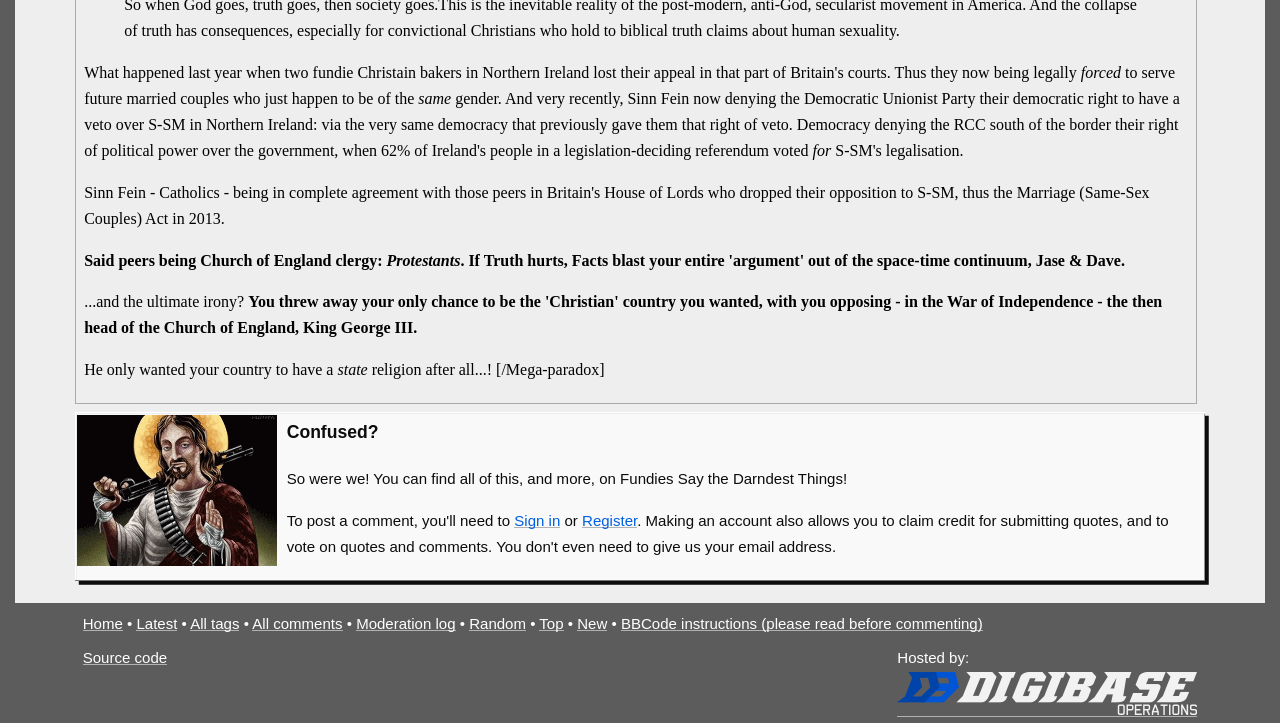Locate the bounding box coordinates of the UI element described by: "parent_node: Hosted by:". Provide the coordinates as four float numbers between 0 and 1, formatted as [left, top, right, bottom].

[0.701, 0.969, 0.935, 0.993]